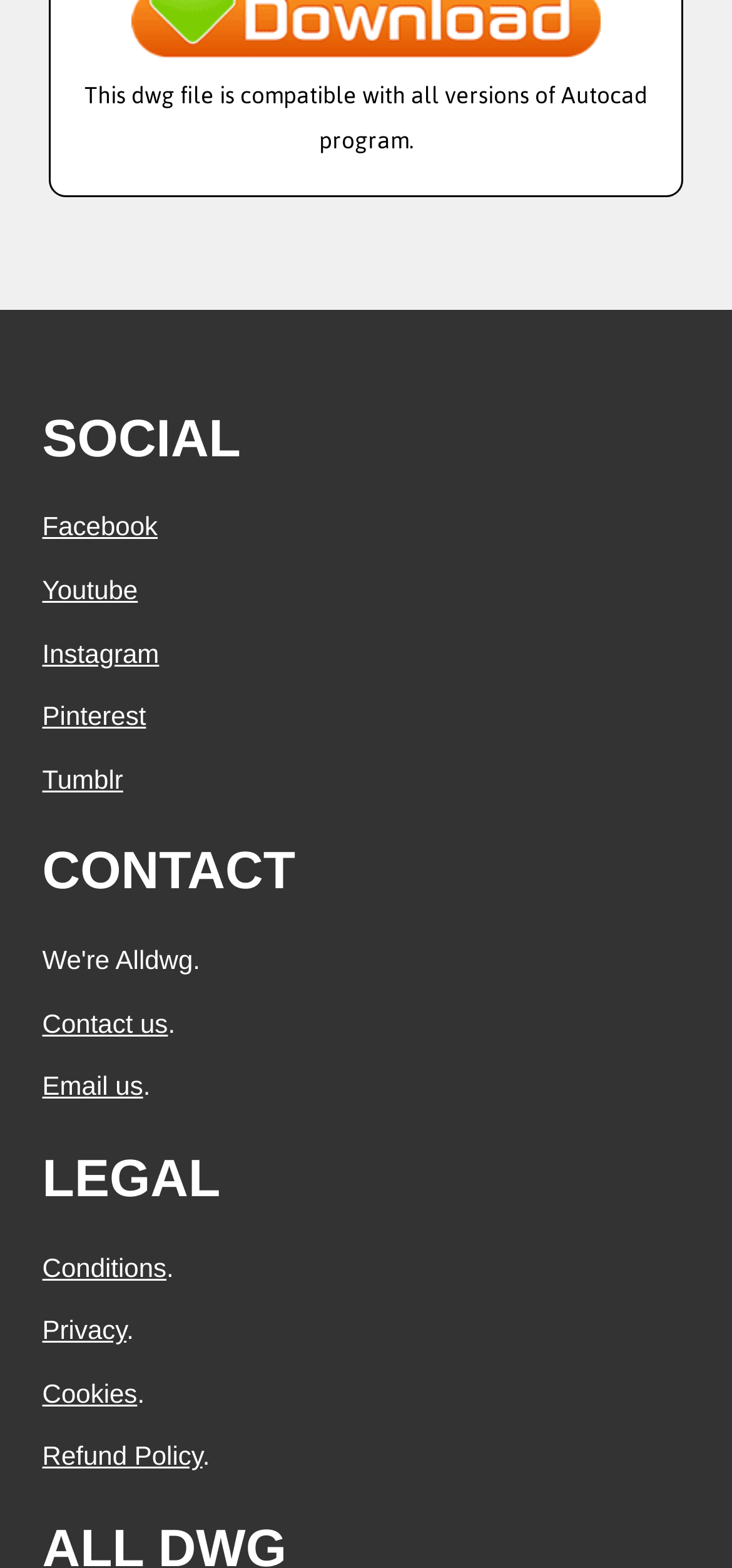Pinpoint the bounding box coordinates of the clickable area necessary to execute the following instruction: "Check Refund Policy". The coordinates should be given as four float numbers between 0 and 1, namely [left, top, right, bottom].

[0.058, 0.919, 0.277, 0.938]